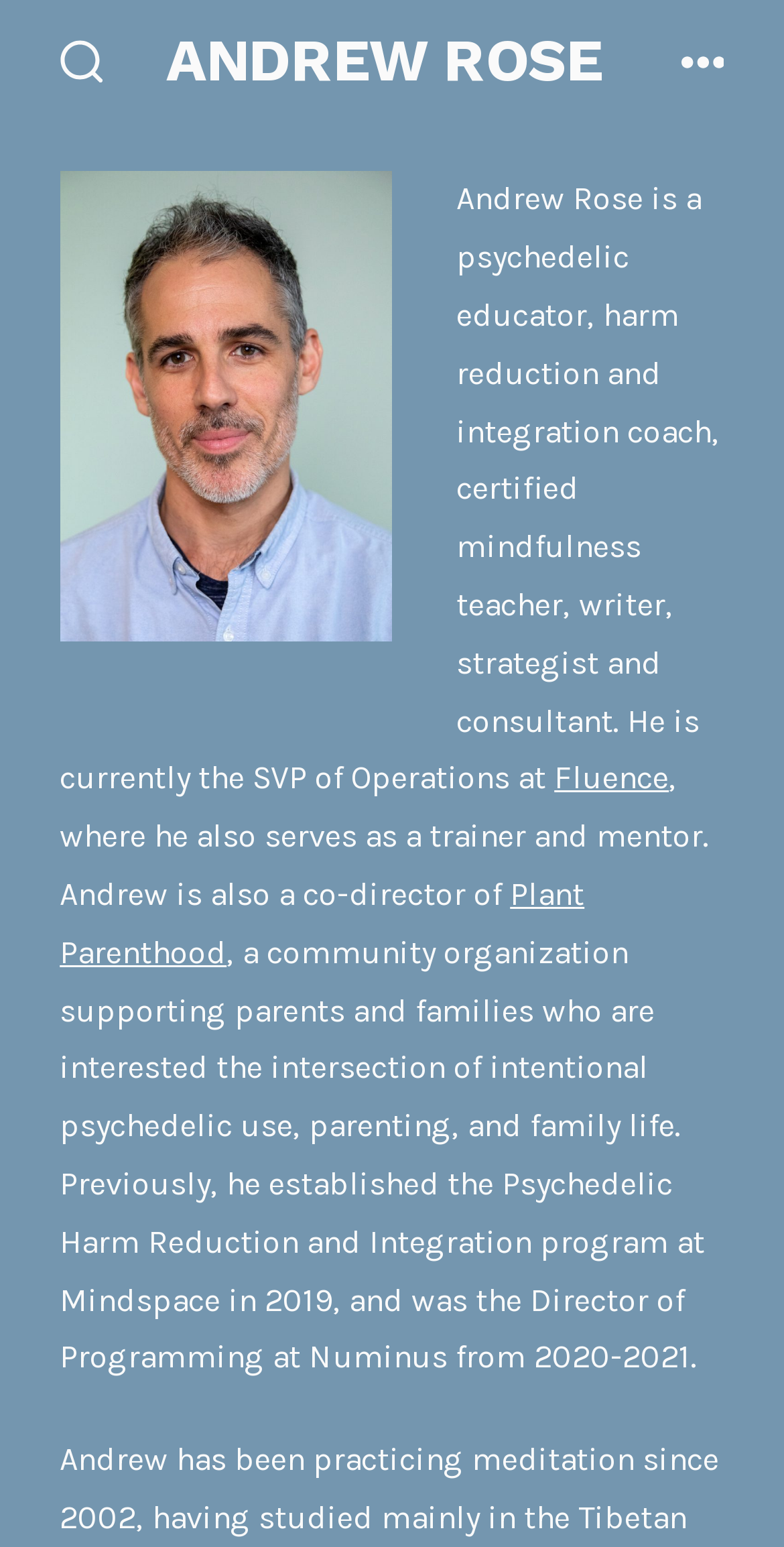Provide a comprehensive description of the webpage.

The webpage is about Andrew Rose, a psychedelic educator, harm reduction and integration coach, and certified mindfulness teacher. At the top left, there is a search toggle button accompanied by a small image. Next to it, on the top center, is a link and heading with Andrew Rose's name. On the top right, there is a menu button with another small image.

Below the top section, there is a large image of Andrew Rose, taking up about half of the page's width. To the right of the image, there is a block of text that describes Andrew Rose's profession, current role, and previous experiences. The text is divided into three paragraphs, with links to "Fluence" and "Plant Parenthood" embedded within the text.

The overall structure of the webpage is simple, with a clear focus on introducing Andrew Rose and his background. The use of images and headings helps to break up the text and create a visually appealing layout.